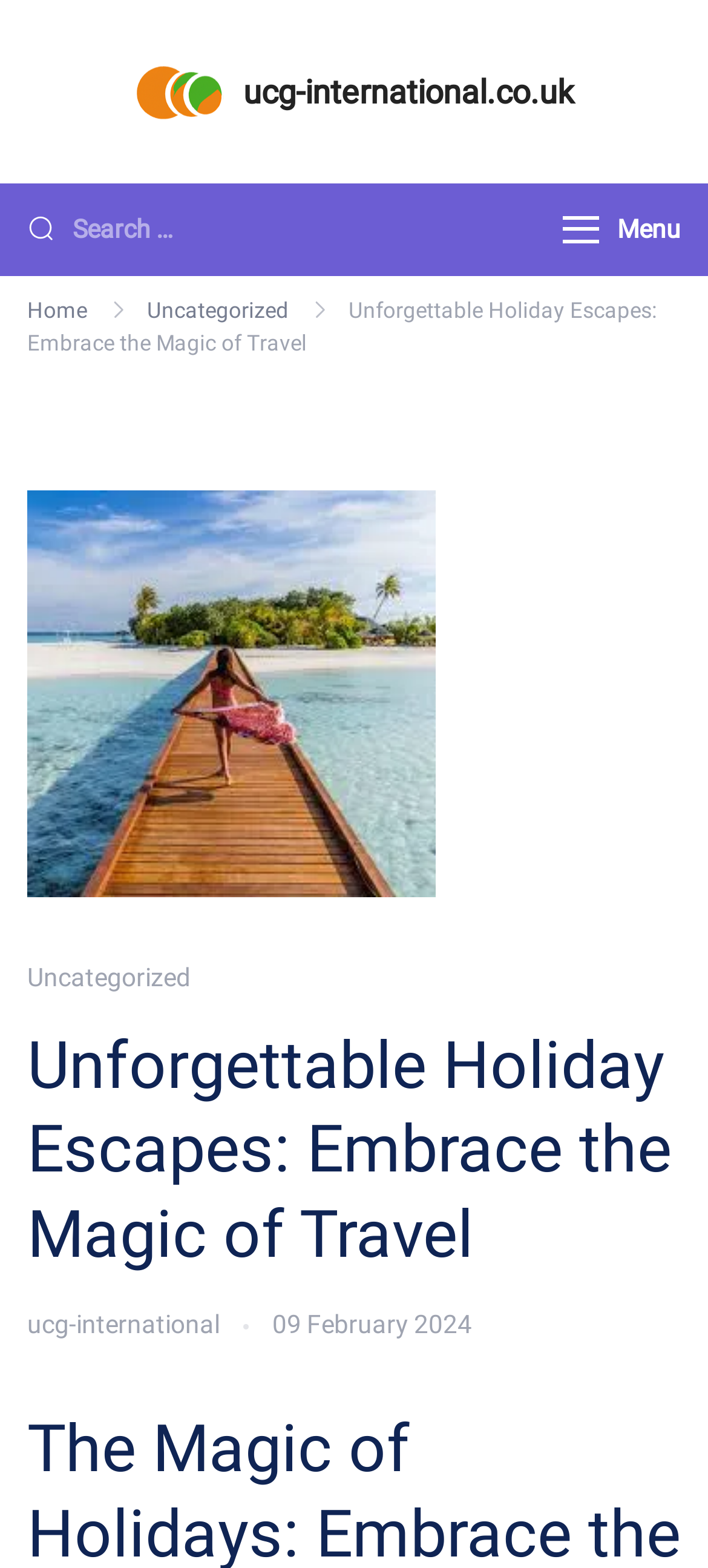Give a one-word or short-phrase answer to the following question: 
What type of image is displayed on the webpage?

Holiday scene